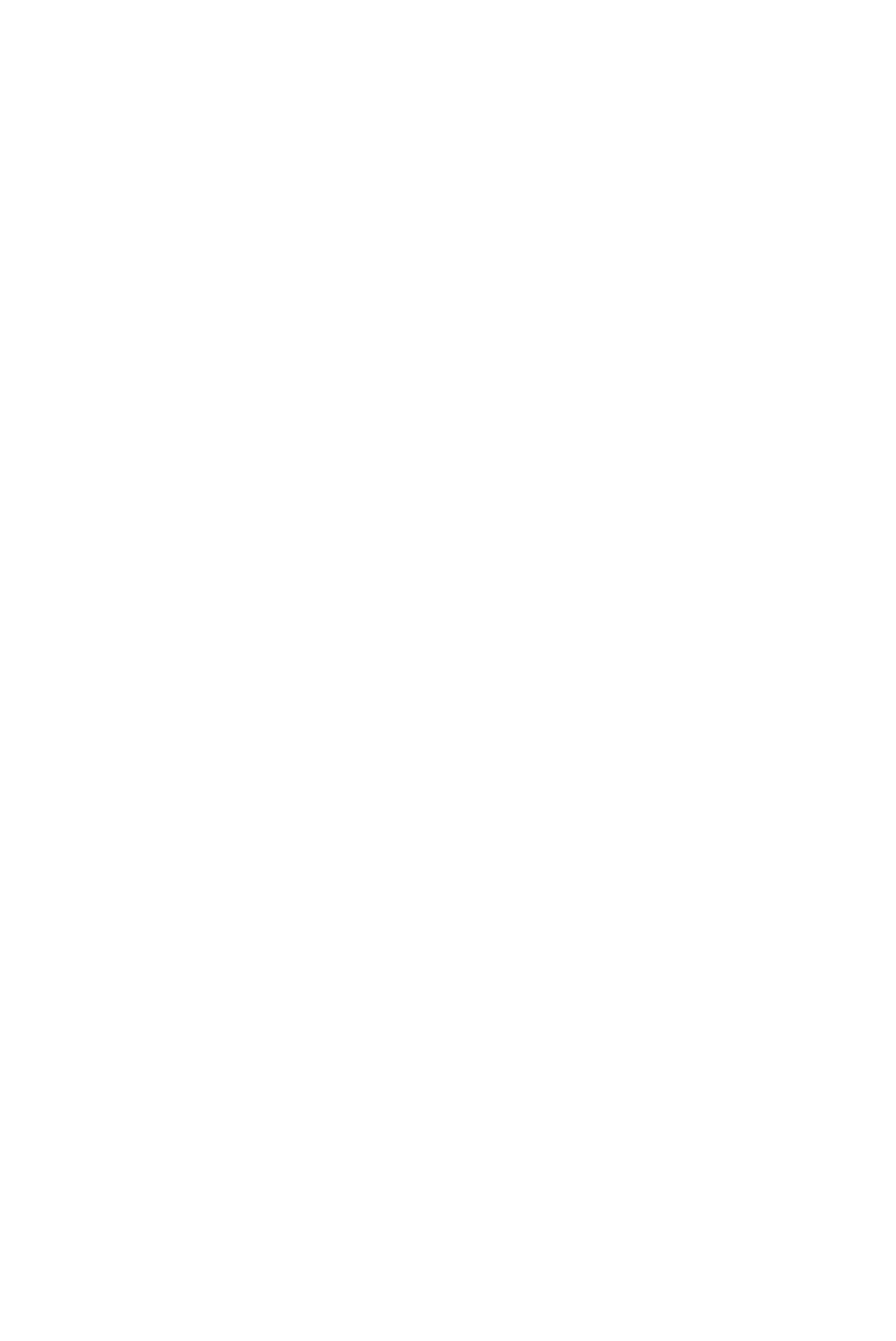What is the price of the tyre?
Please utilize the information in the image to give a detailed response to the question.

I found the price of the tyre by looking at the text '$44.90' which is located next to the 'Regular price' label, indicating that the price of the tyre is $44.90.